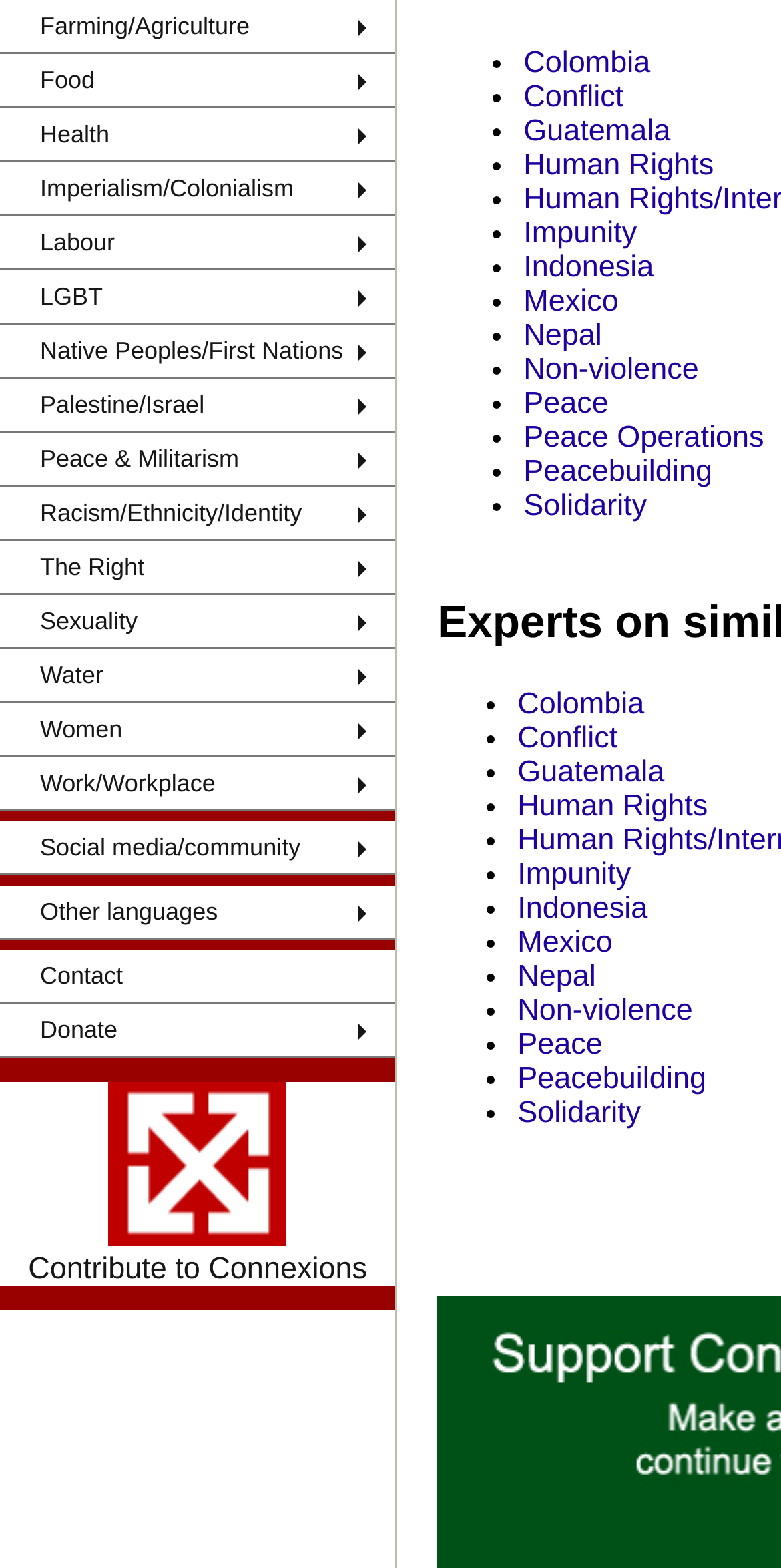From the details in the image, provide a thorough response to the question: What is the topic of the links listed in the middle of the webpage?

The links listed in the middle of the webpage, marked by bullet points, seem to be related to peace and conflict. They include topics such as Colombia, Conflict, Human Rights, Impunity, and Peacebuilding, which suggests that the webpage is focused on issues related to peace and conflict.